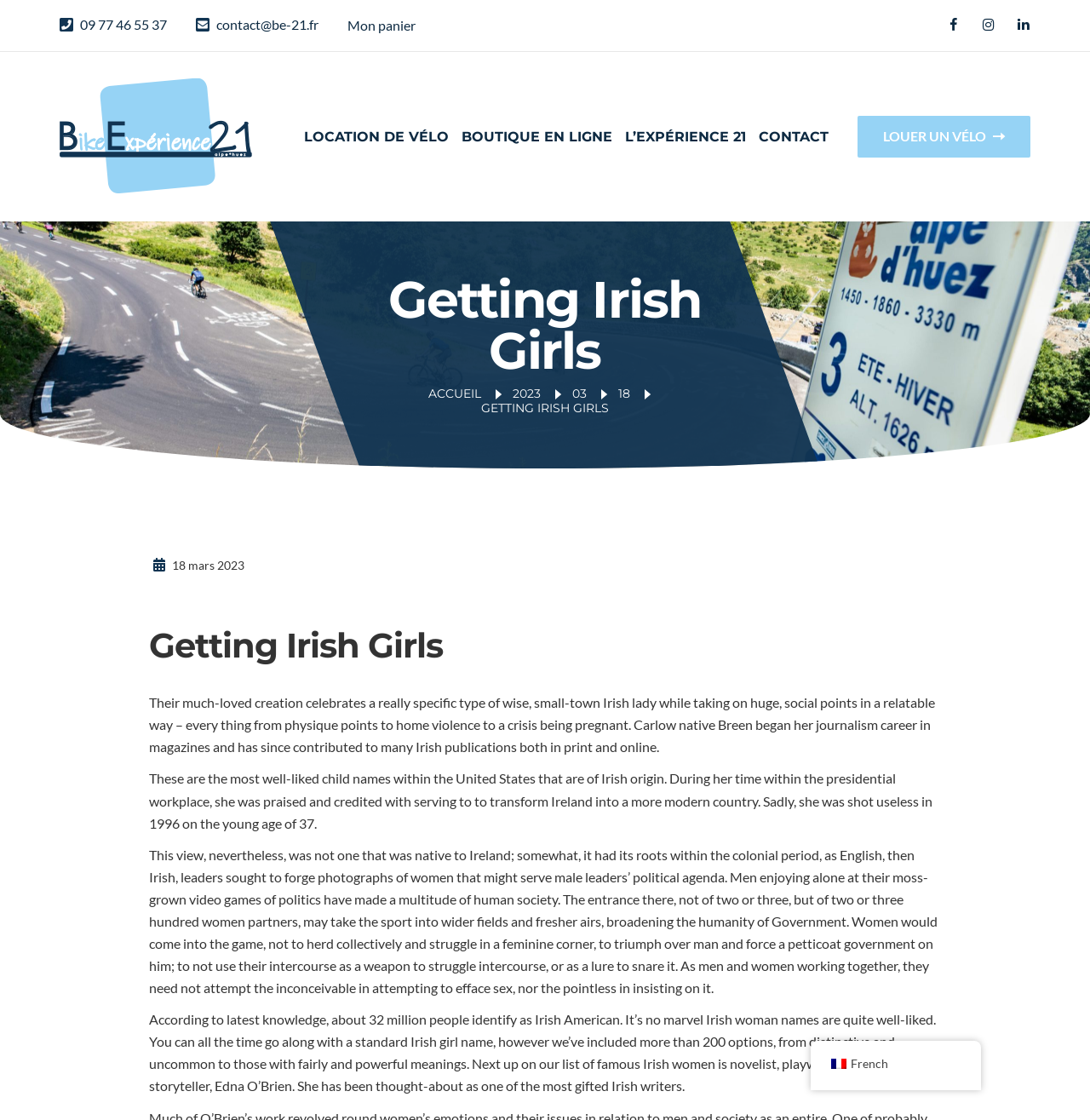Please identify the bounding box coordinates of the area I need to click to accomplish the following instruction: "Click the 'LOCATION DE VÉLO' link".

[0.279, 0.1, 0.412, 0.144]